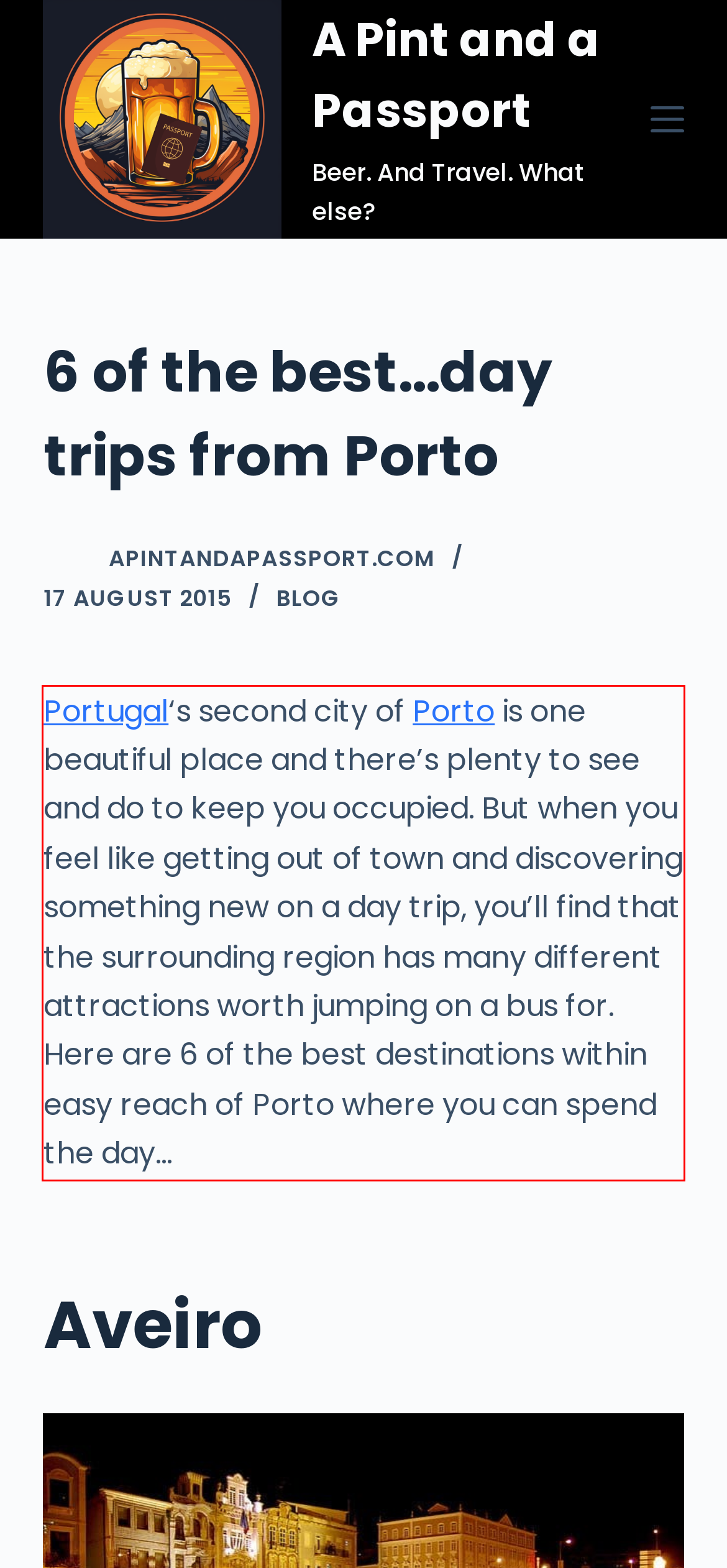The screenshot provided shows a webpage with a red bounding box. Apply OCR to the text within this red bounding box and provide the extracted content.

Portugal‘s second city of Porto is one beautiful place and there’s plenty to see and do to keep you occupied. But when you feel like getting out of town and discovering something new on a day trip, you’ll find that the surrounding region has many different attractions worth jumping on a bus for. Here are 6 of the best destinations within easy reach of Porto where you can spend the day…